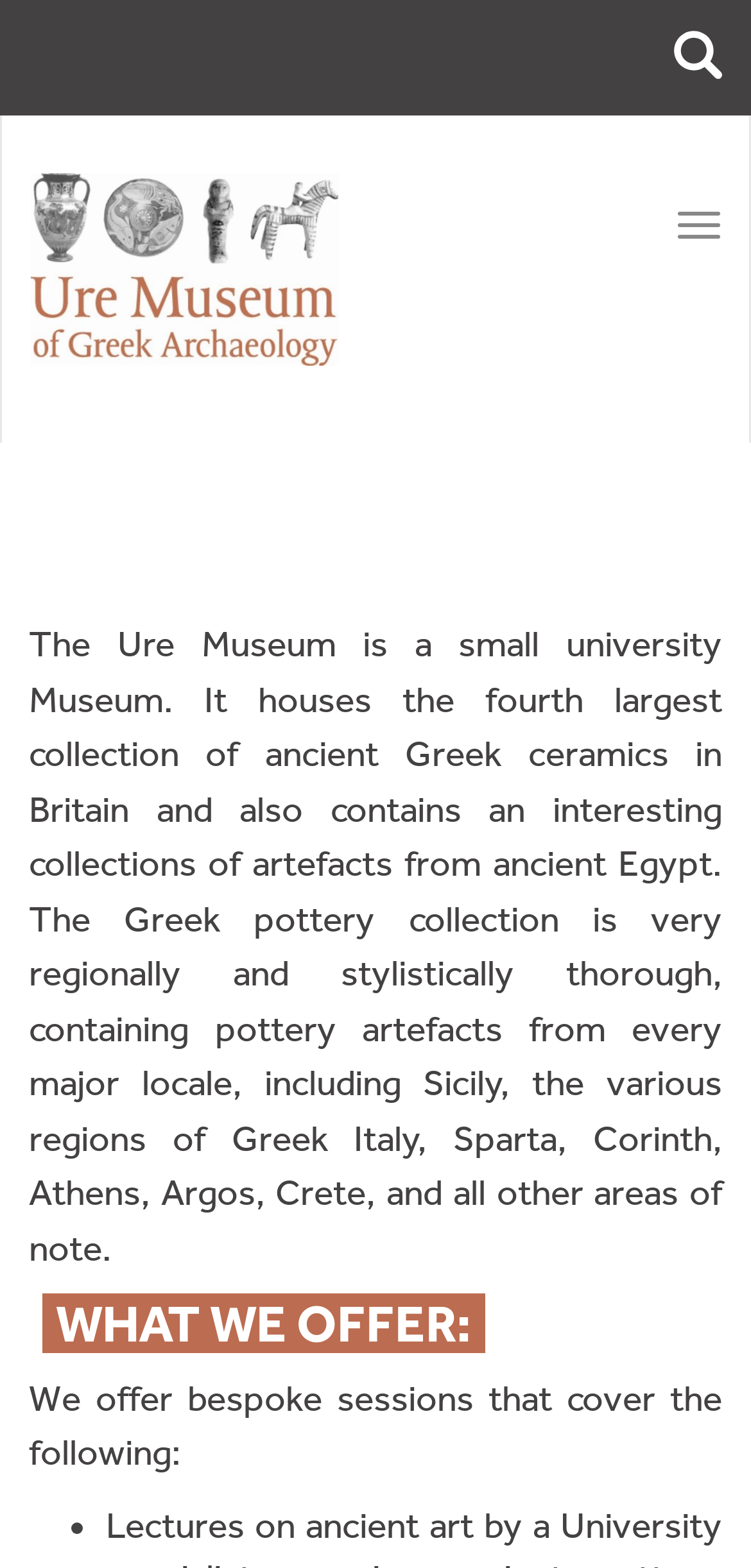Provide your answer to the question using just one word or phrase: What type of sessions does the museum offer?

Bespoke sessions